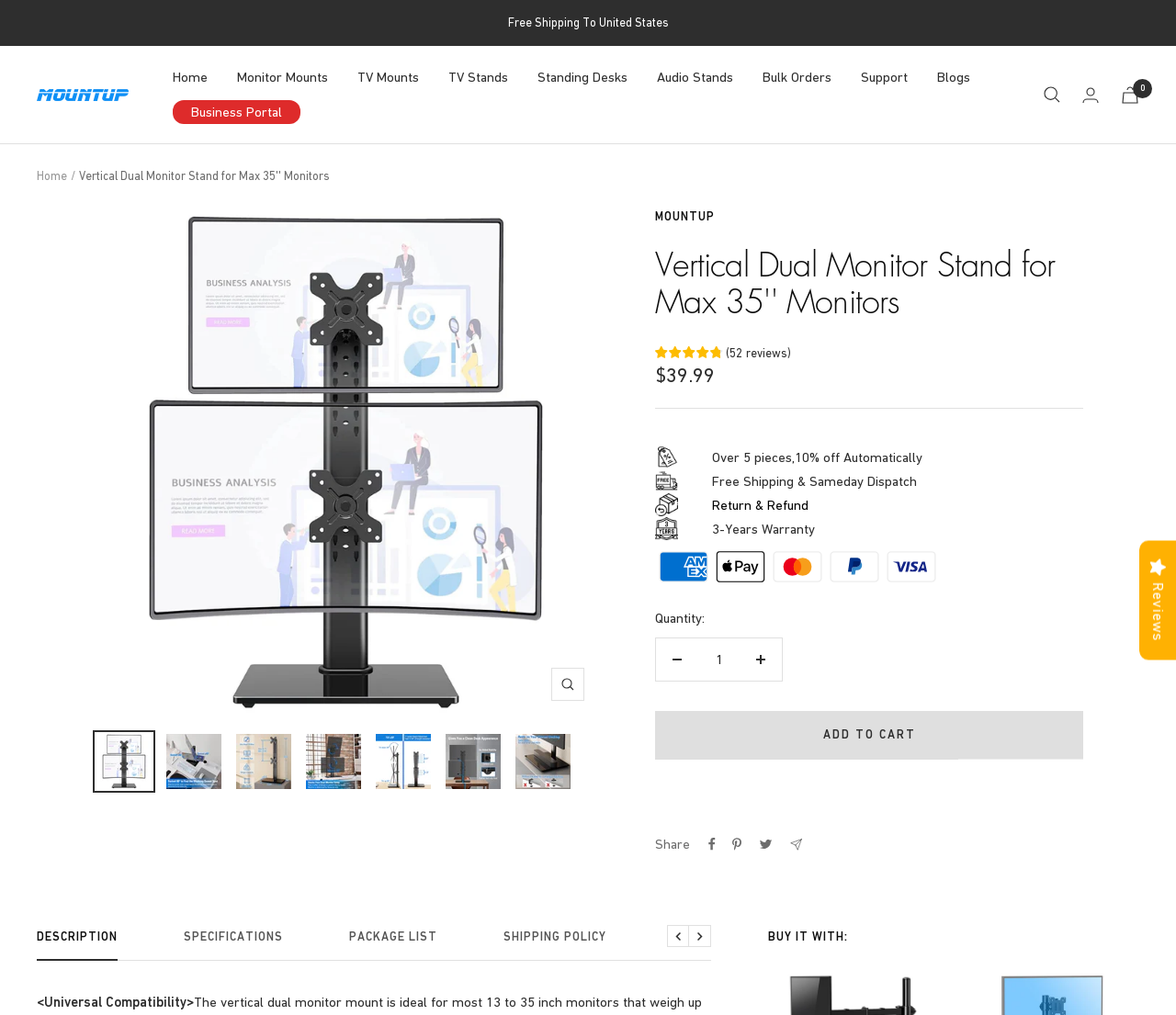Locate the bounding box coordinates of the area where you should click to accomplish the instruction: "Zoom in the product image".

[0.469, 0.658, 0.497, 0.69]